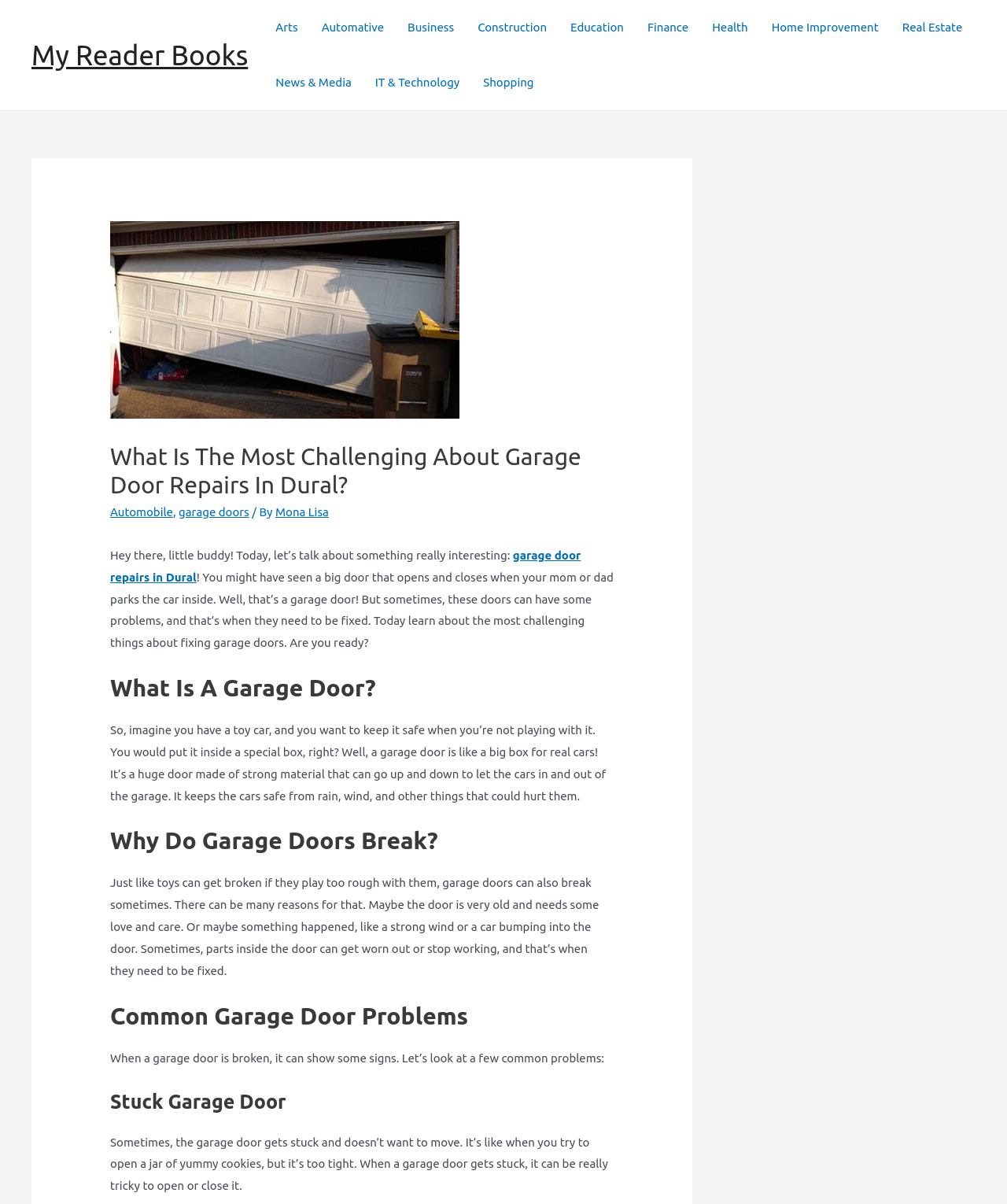Find the bounding box of the web element that fits this description: "Terms & Conditions".

None